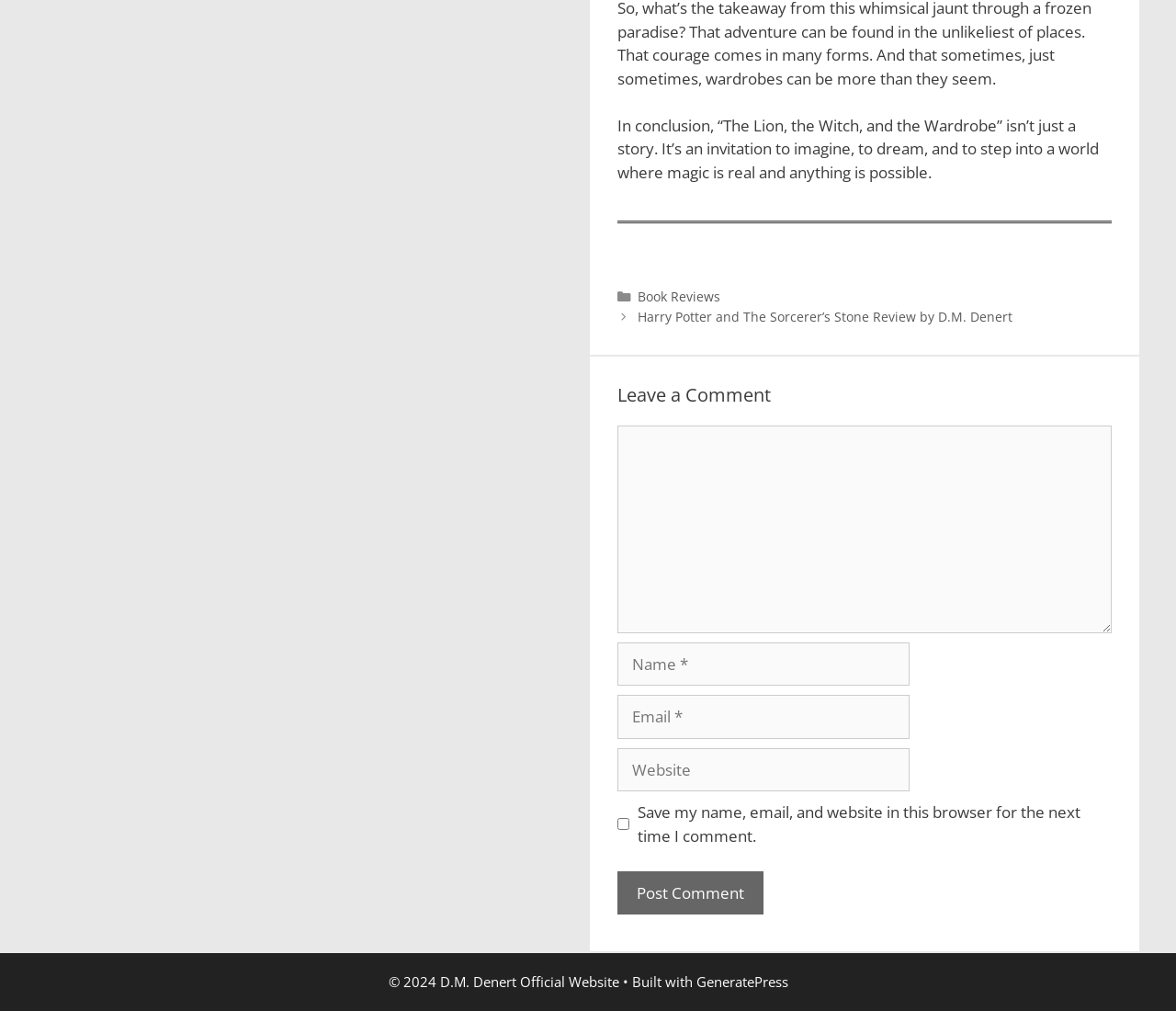Extract the bounding box for the UI element that matches this description: "Book Reviews".

[0.542, 0.285, 0.612, 0.302]